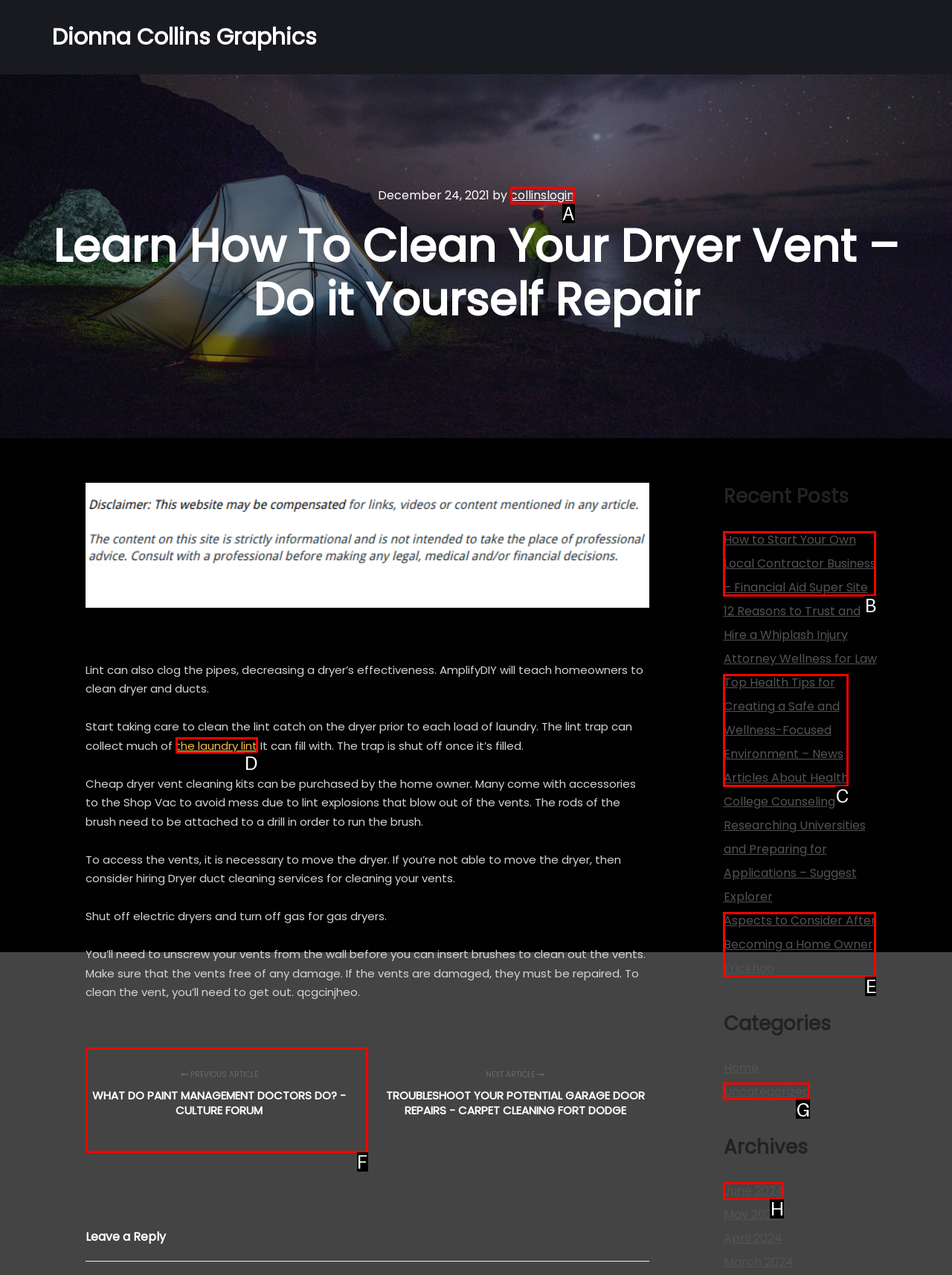To complete the task: Go to the previous article, which option should I click? Answer with the appropriate letter from the provided choices.

F